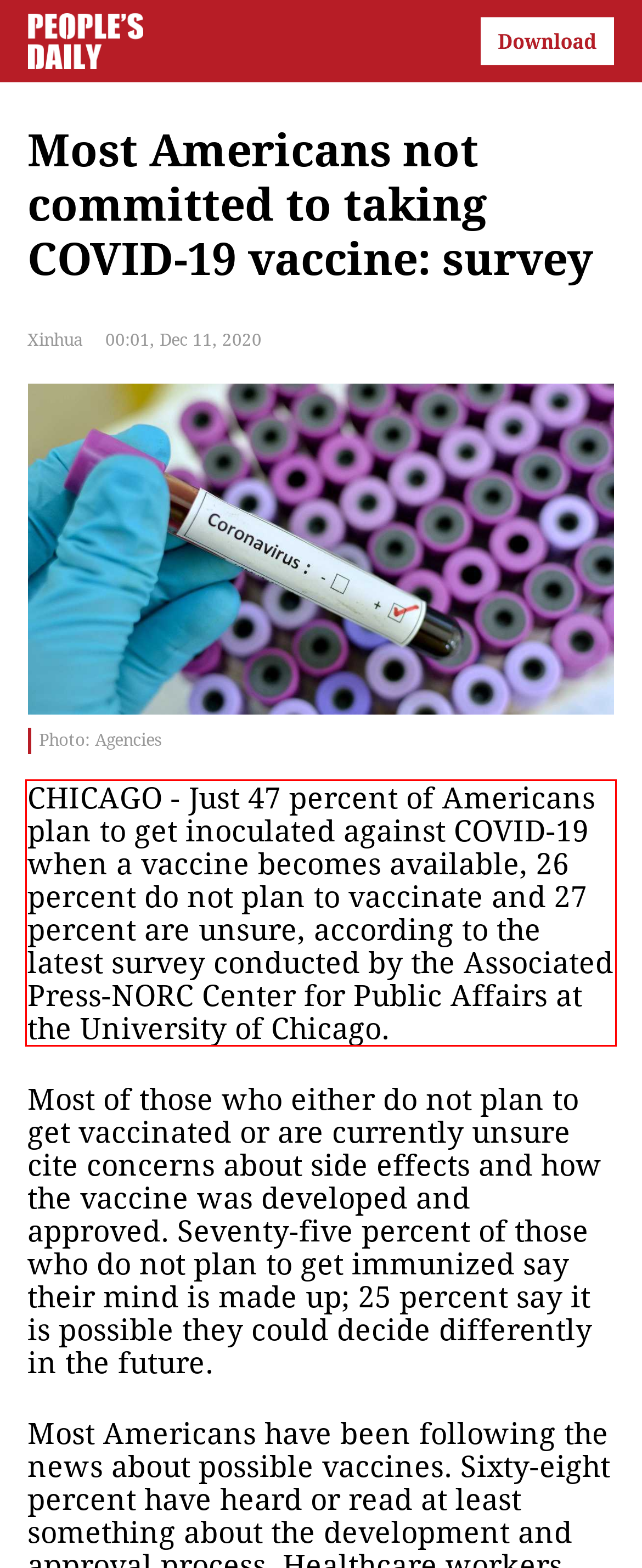You are given a screenshot of a webpage with a UI element highlighted by a red bounding box. Please perform OCR on the text content within this red bounding box.

CHICAGO - Just 47 percent of Americans plan to get inoculated against COVID-19 when a vaccine becomes available, 26 percent do not plan to vaccinate and 27 percent are unsure, according to the latest survey conducted by the Associated Press-NORC Center for Public Affairs at the University of Chicago.